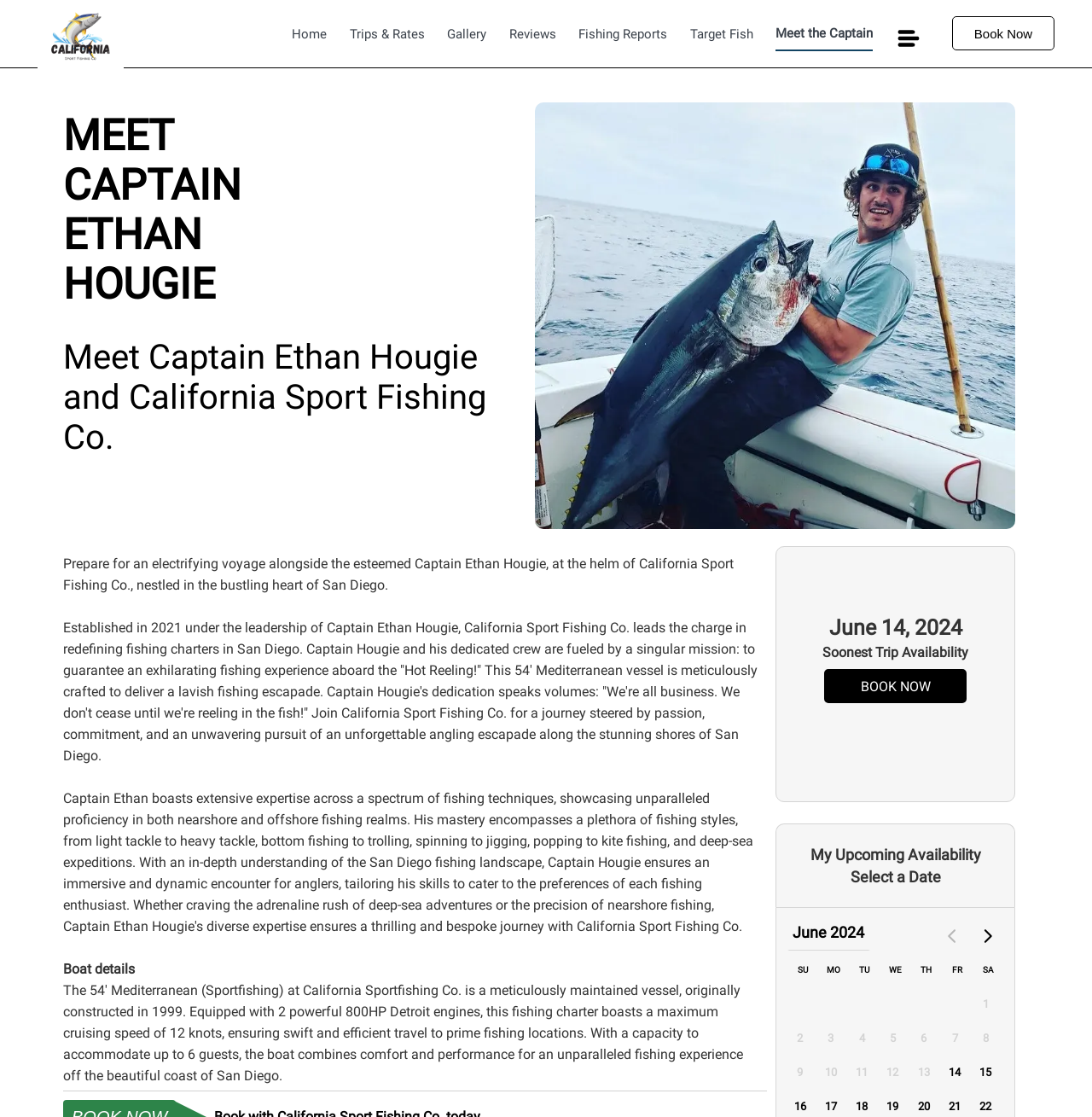What is the date of the soonest trip availability?
Using the visual information from the image, give a one-word or short-phrase answer.

June 14, 2024